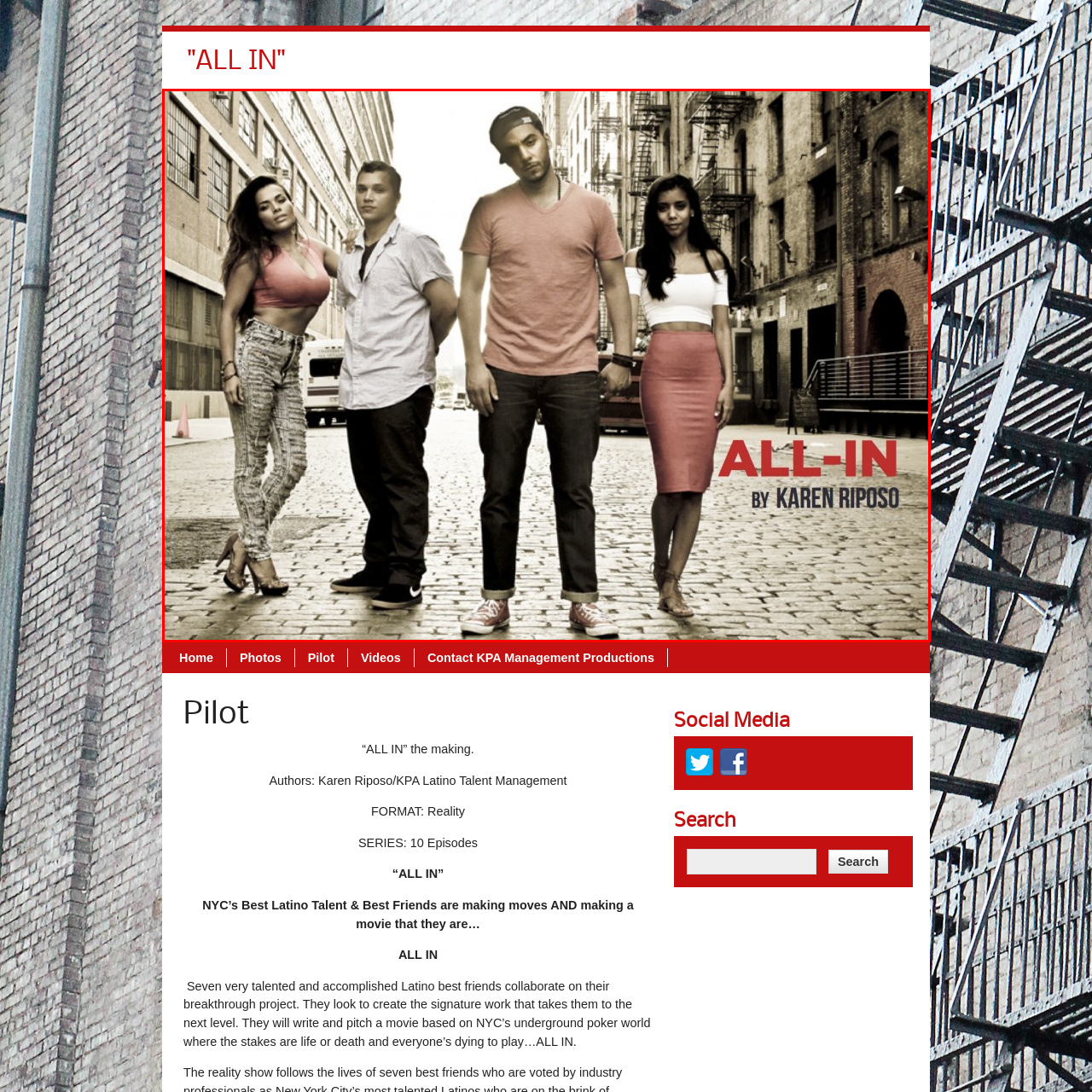View the portion of the image within the red bounding box and answer this question using a single word or phrase:
How many individuals are in the image?

Four